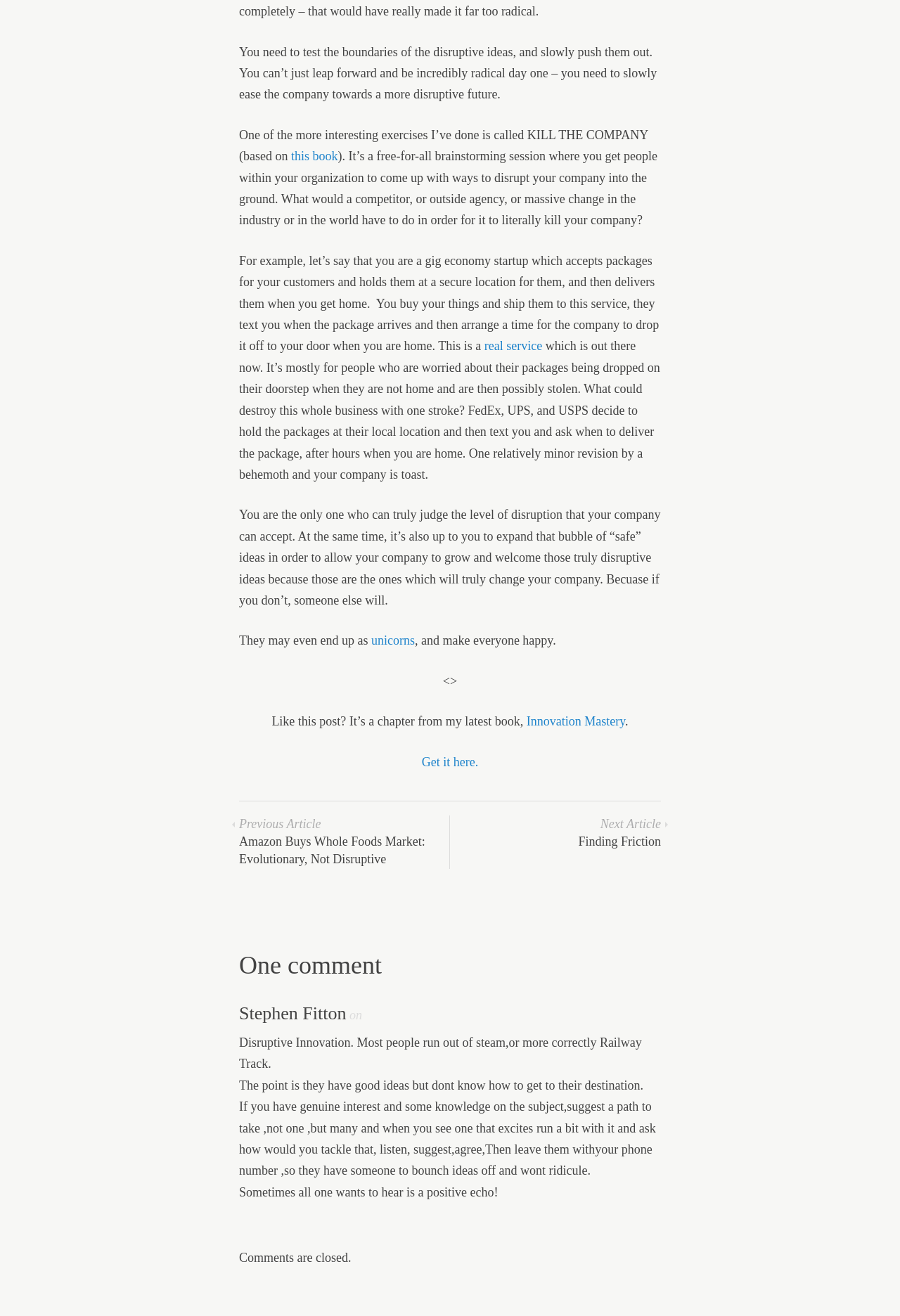Predict the bounding box coordinates of the UI element that matches this description: "Innovation Mastery". The coordinates should be in the format [left, top, right, bottom] with each value between 0 and 1.

[0.585, 0.543, 0.695, 0.554]